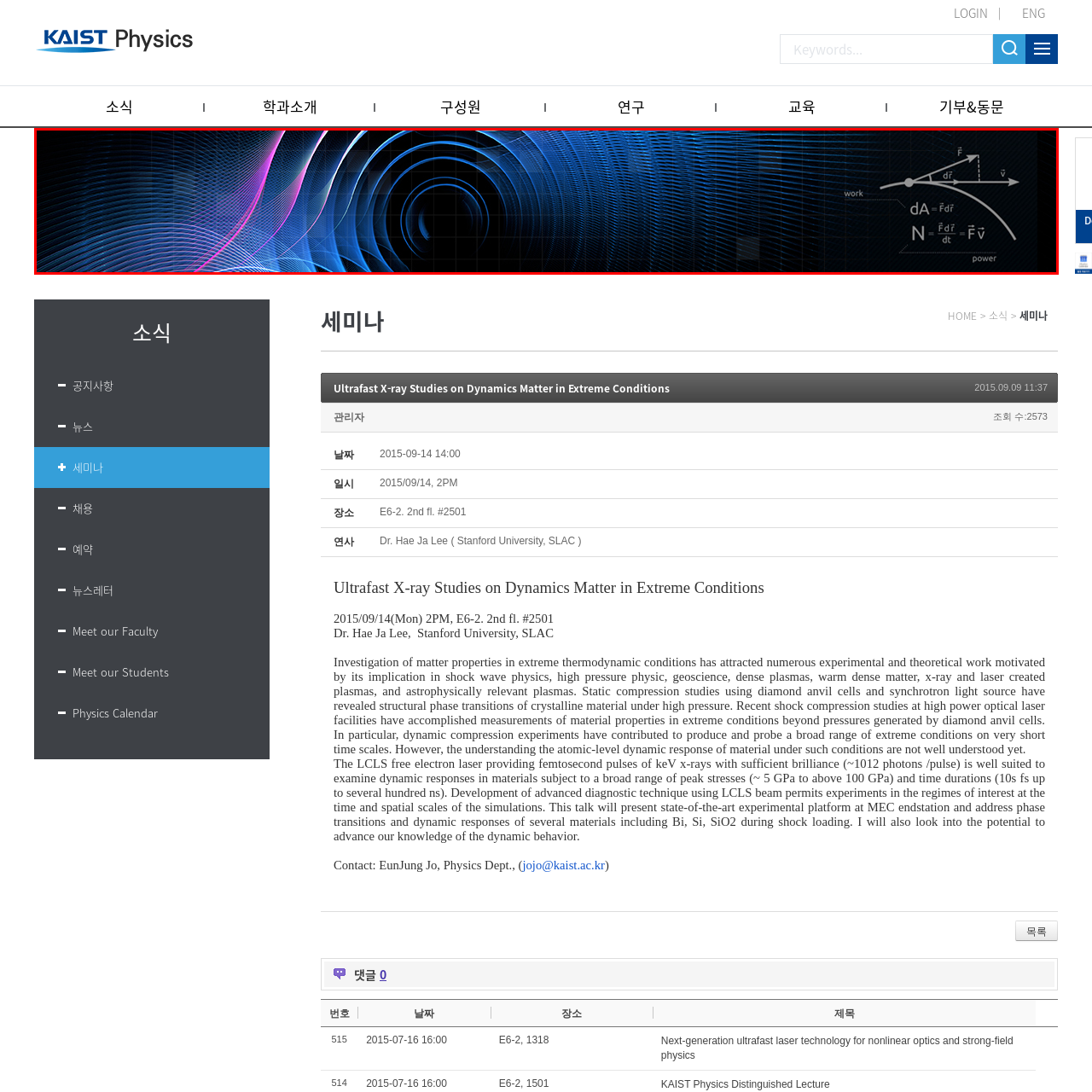What is symbolized by the wave patterns?
Consider the portion of the image within the red bounding box and answer the question as detailed as possible, referencing the visible details.

According to the caption, the wave patterns in the image symbolize key concepts in physics, specifically indicating motion and energy propagation.